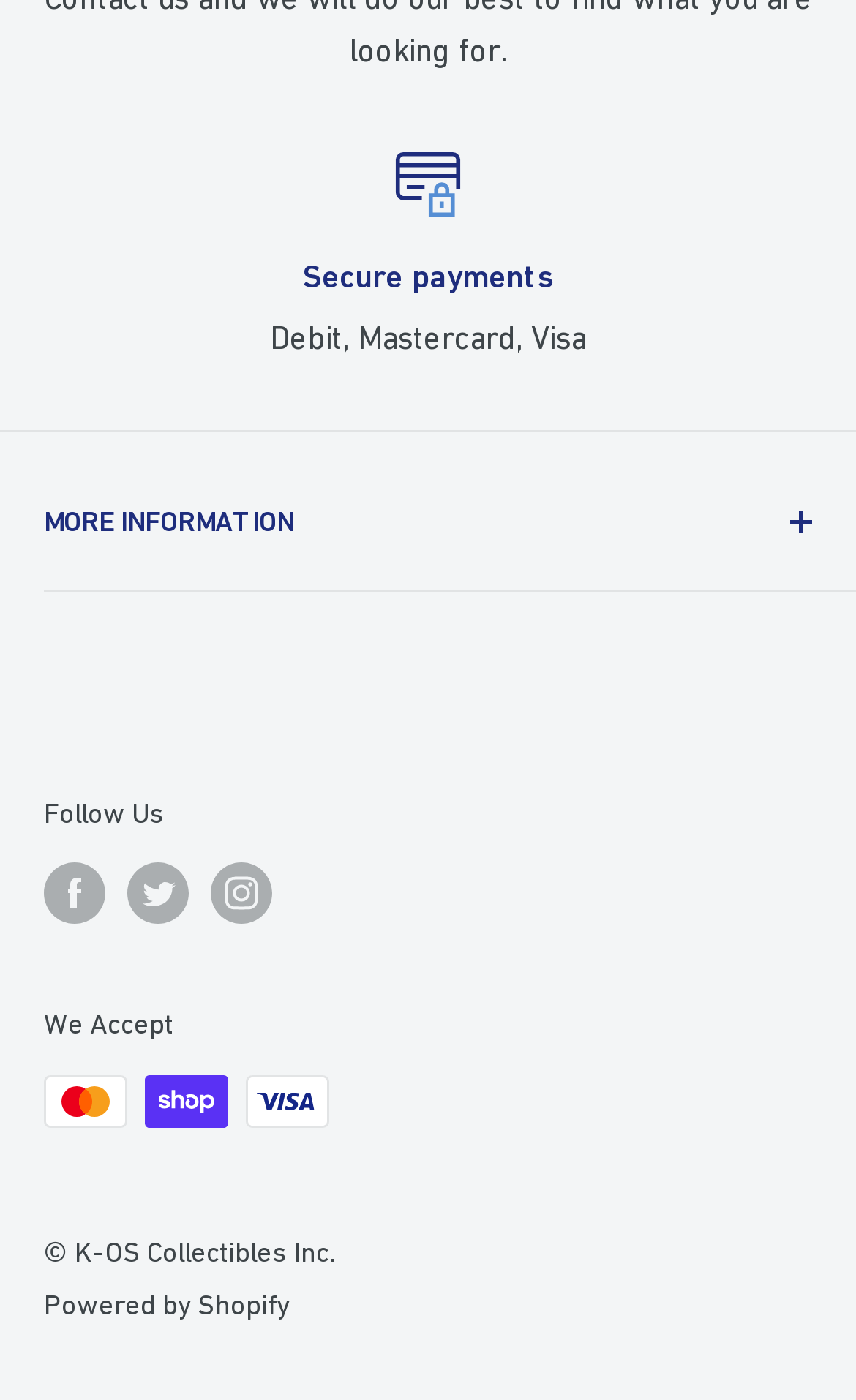How many social media platforms are linked? Examine the screenshot and reply using just one word or a brief phrase.

3